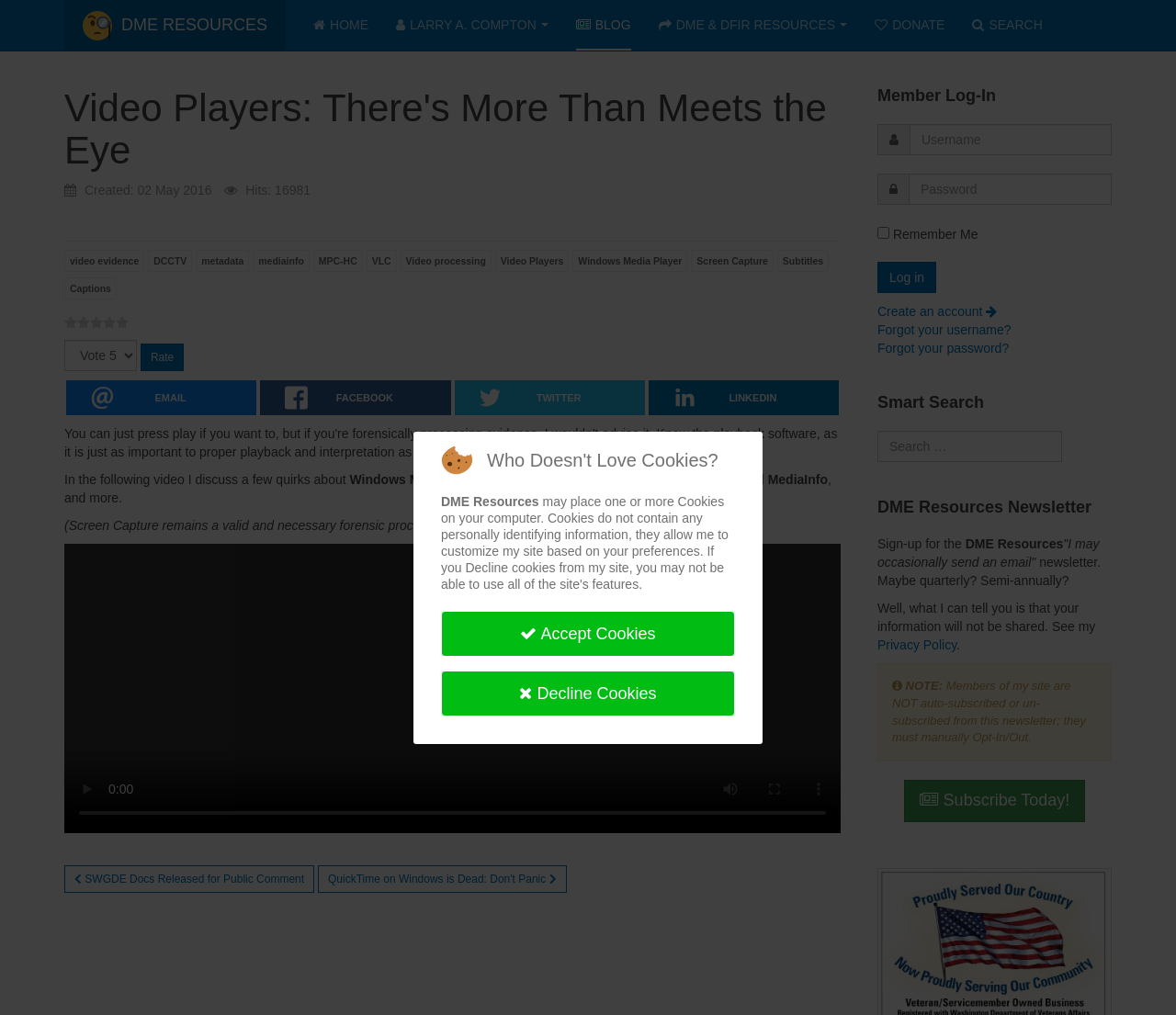Please identify the bounding box coordinates of the element that needs to be clicked to perform the following instruction: "Click on the 'HOME' link".

[0.266, 0.0, 0.313, 0.05]